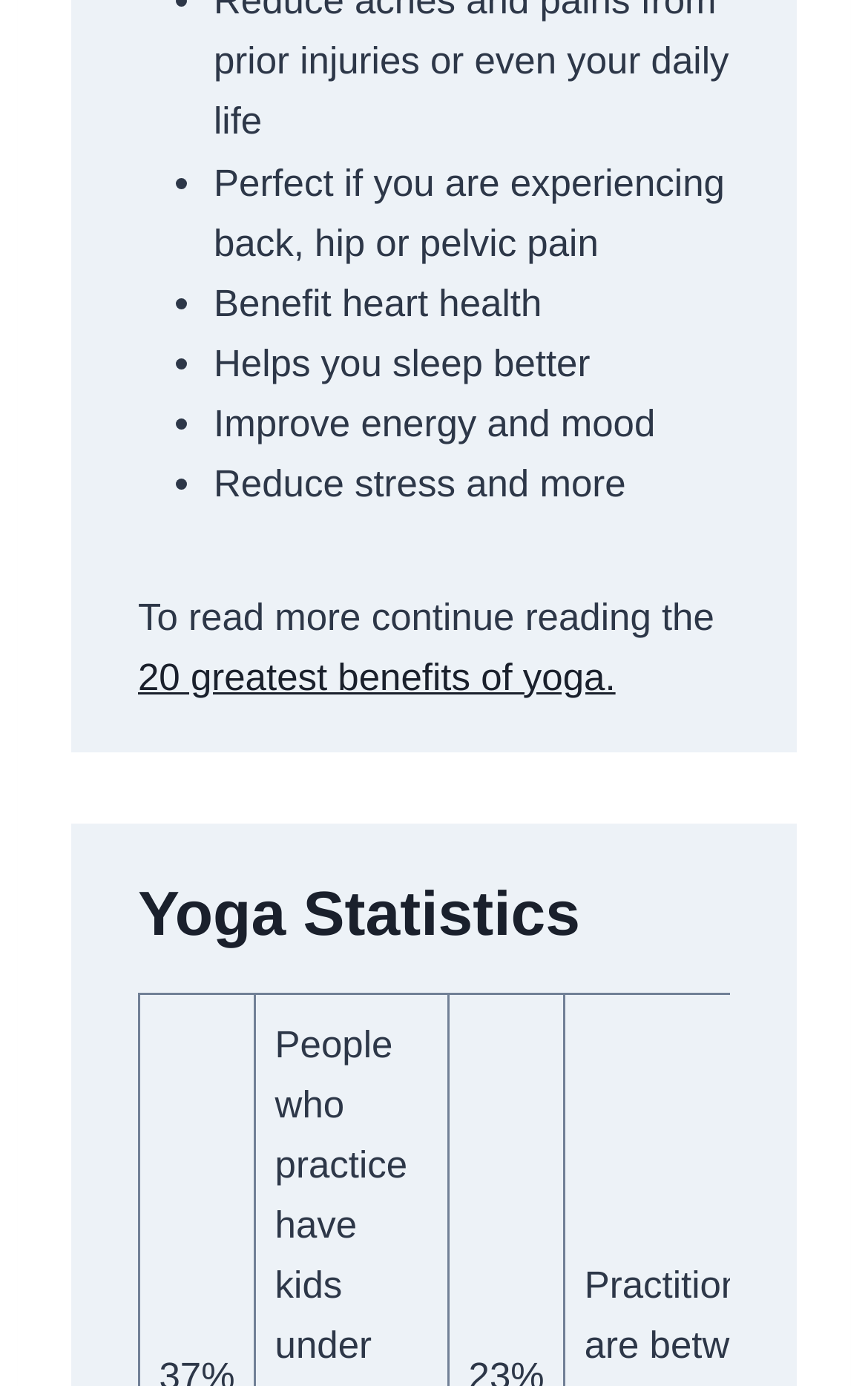Provide the bounding box coordinates of the HTML element described by the text: "Tip 9: What to wear". The coordinates should be in the format [left, top, right, bottom] with values between 0 and 1.

[0.231, 0.448, 0.607, 0.479]